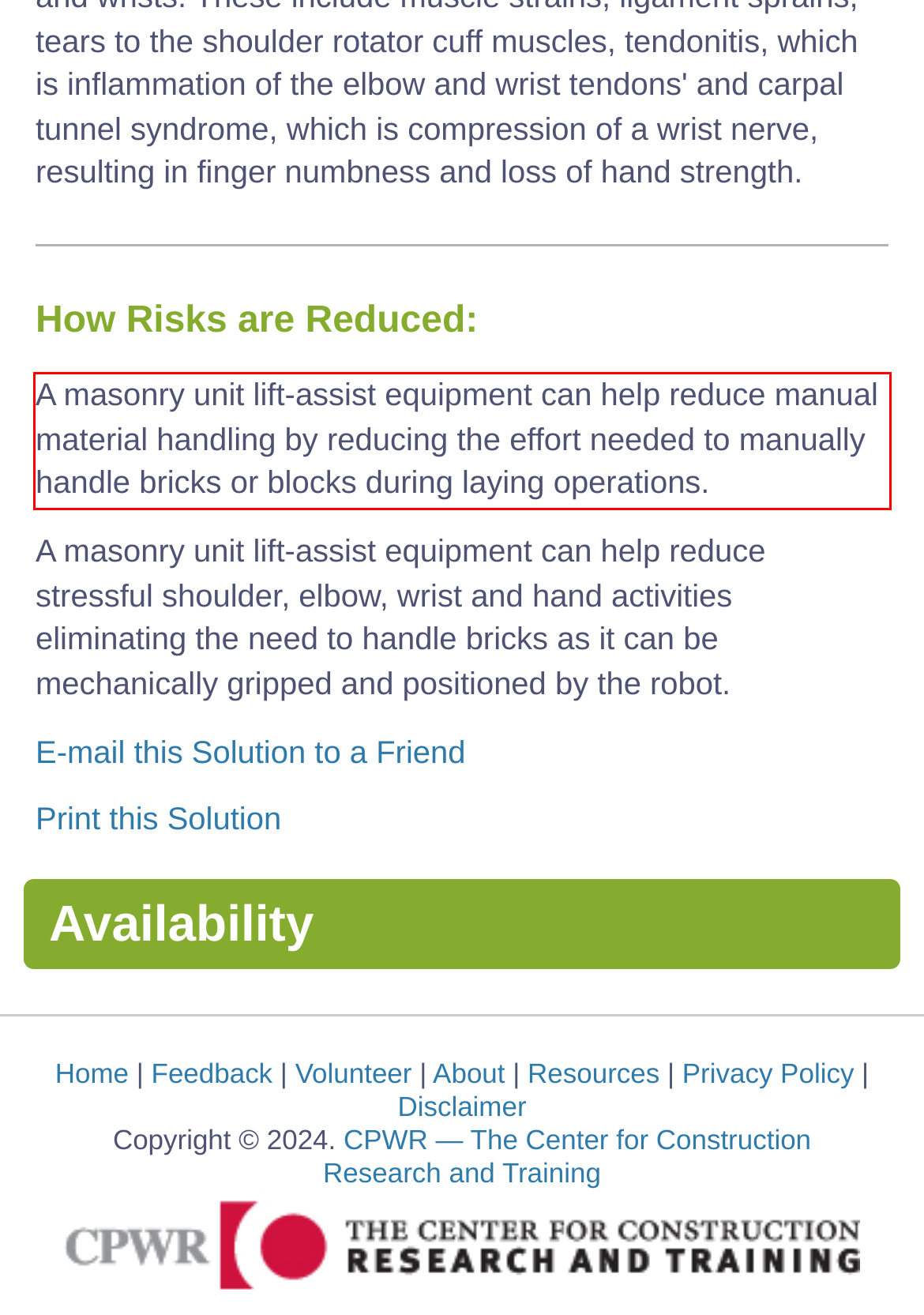Look at the provided screenshot of the webpage and perform OCR on the text within the red bounding box.

A masonry unit lift-assist equipment can help reduce manual material handling by reducing the effort needed to manually handle bricks or blocks during laying operations.